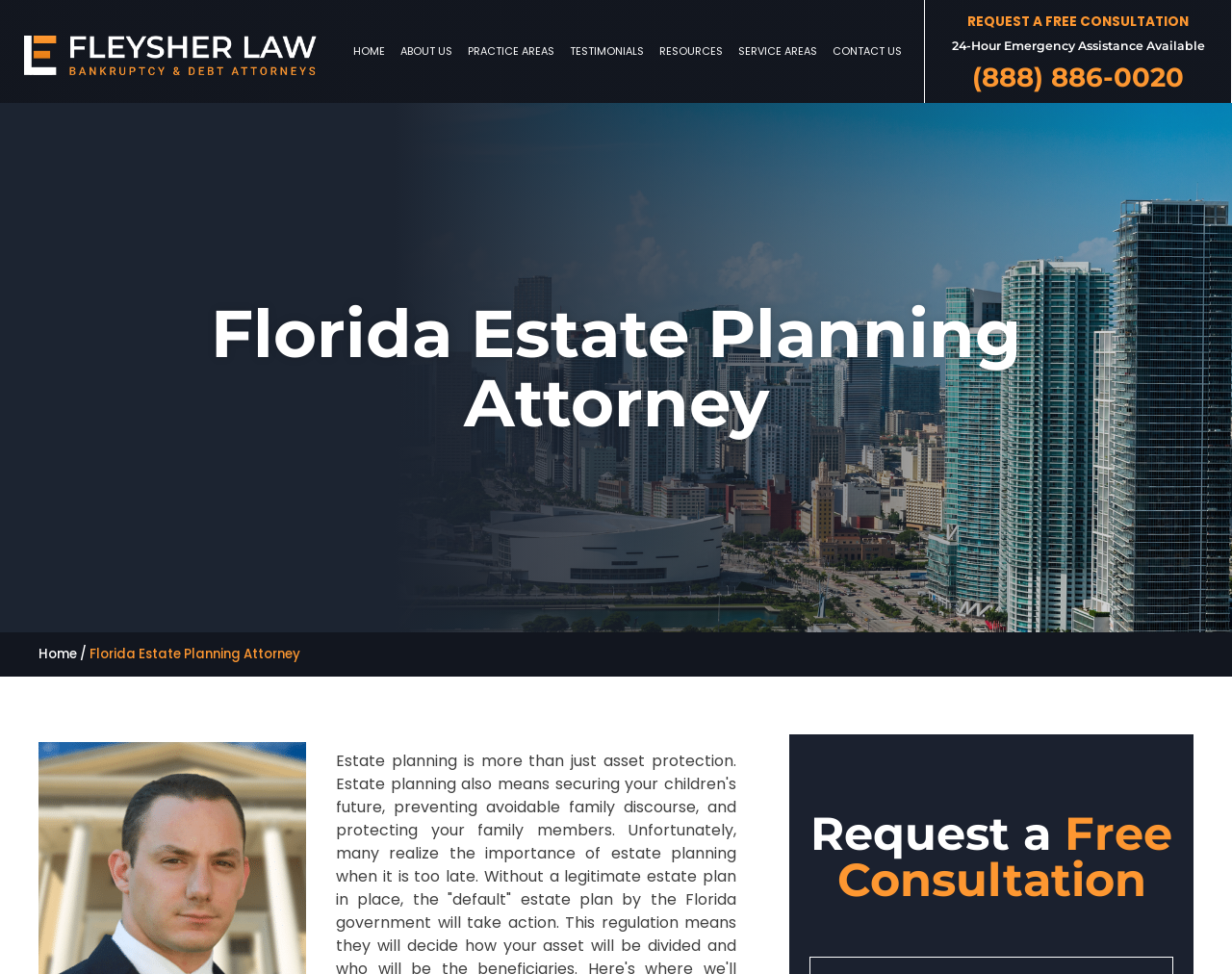How many links are there in the top navigation bar?
Please interpret the details in the image and answer the question thoroughly.

I counted the links in the top navigation bar by looking at the links at the top of the page, which are 'HOME', 'ABOUT US', 'PRACTICE AREAS', 'TESTIMONIALS', 'RESOURCES', 'SERVICE AREAS', 'CONTACT US', and the link to request a free consultation.